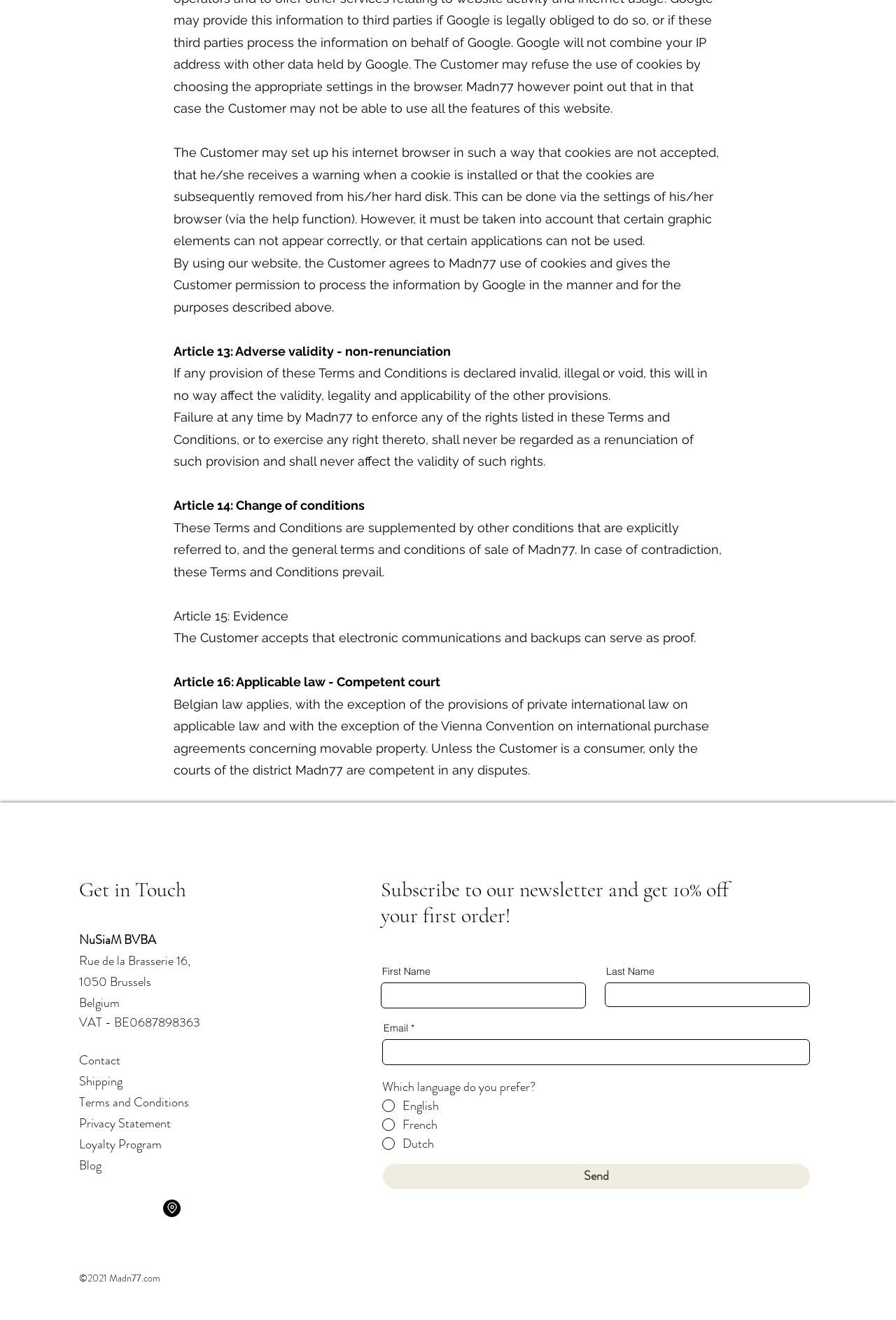Please identify the bounding box coordinates of the region to click in order to complete the given instruction: "Click the 'Location' link". The coordinates should be four float numbers between 0 and 1, i.e., [left, top, right, bottom].

[0.182, 0.908, 0.202, 0.922]